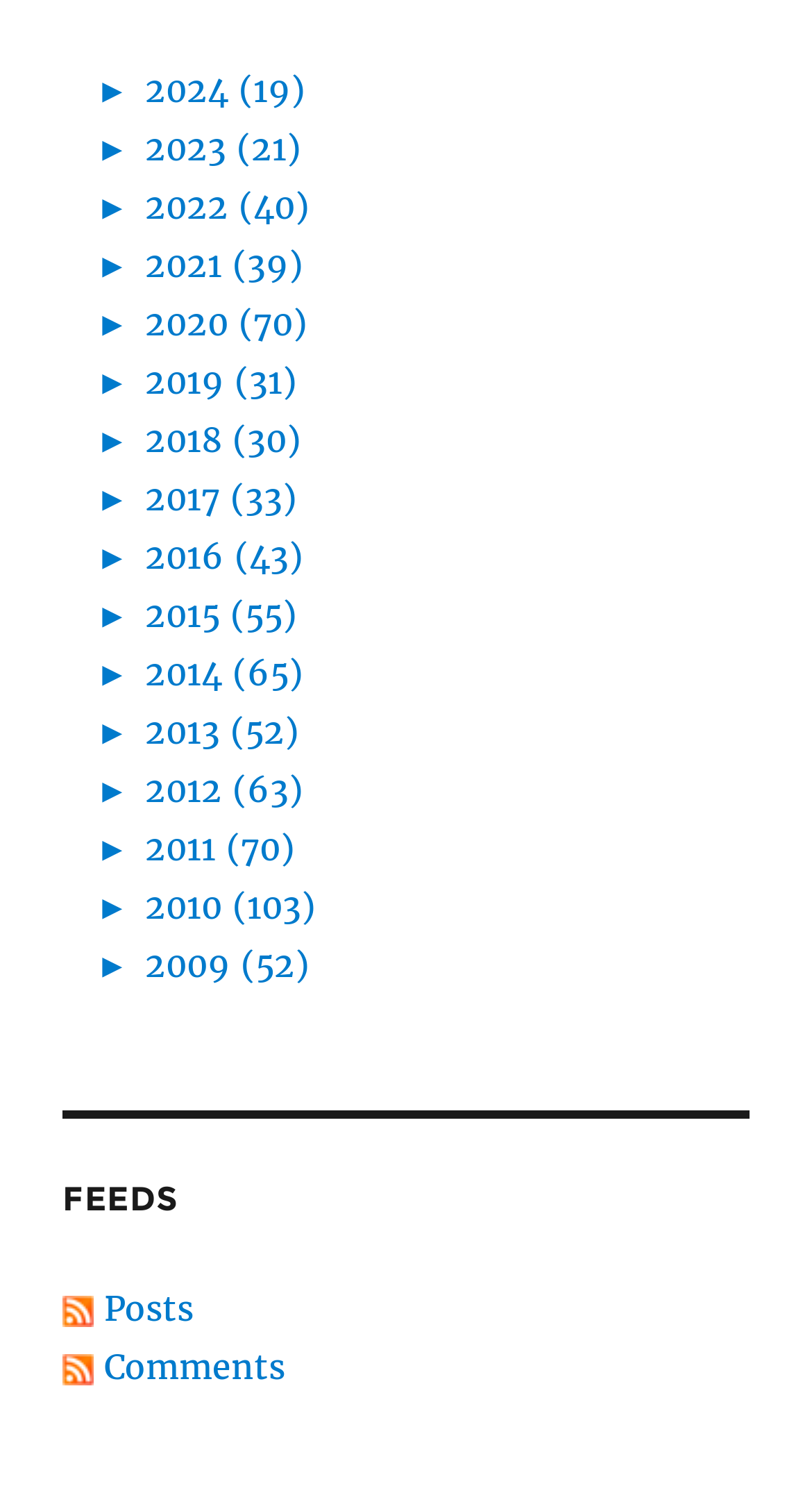What is the year with the most content?
Refer to the image and answer the question using a single word or phrase.

2010